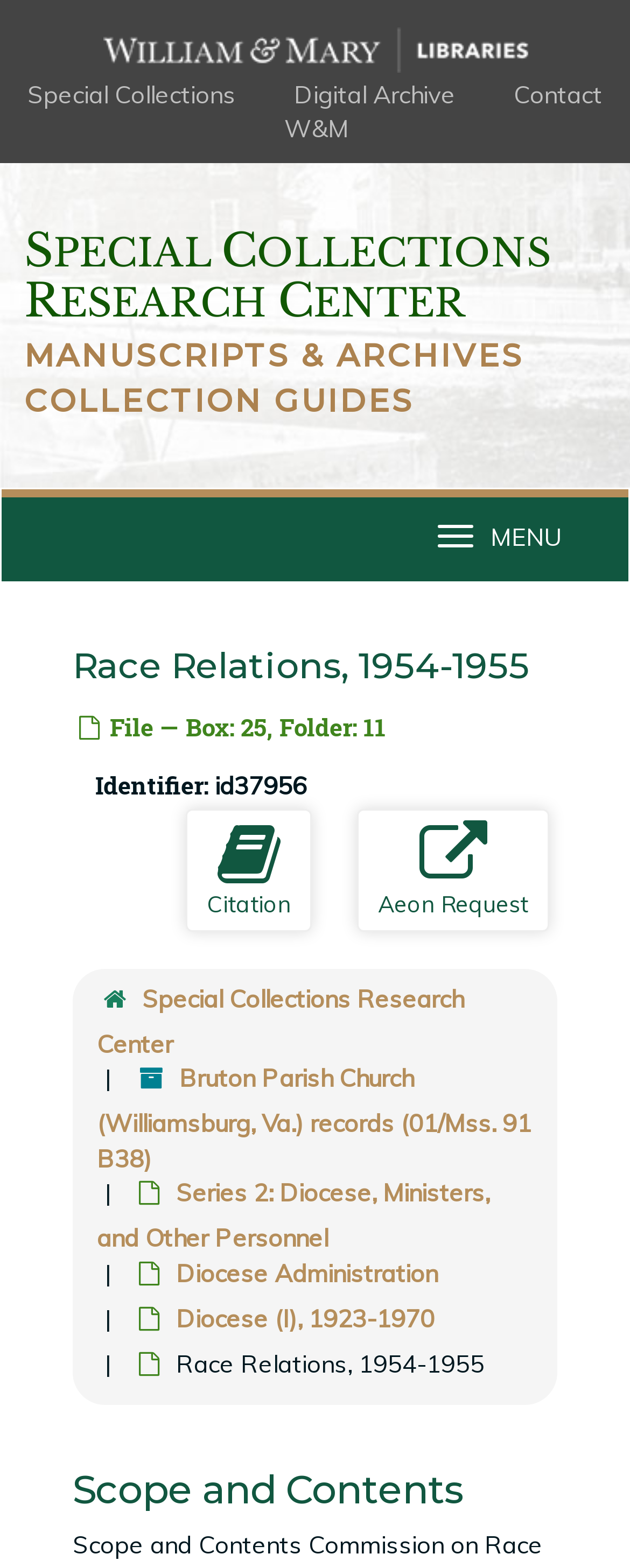Please identify the bounding box coordinates of the element I need to click to follow this instruction: "Go to W&M Libraries".

[0.163, 0.02, 0.837, 0.04]